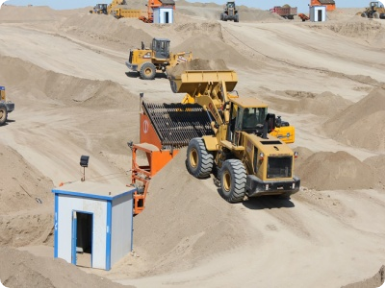Answer the question below in one word or phrase:
What is the purpose of the small blue office structure?

Equipment shed or control station